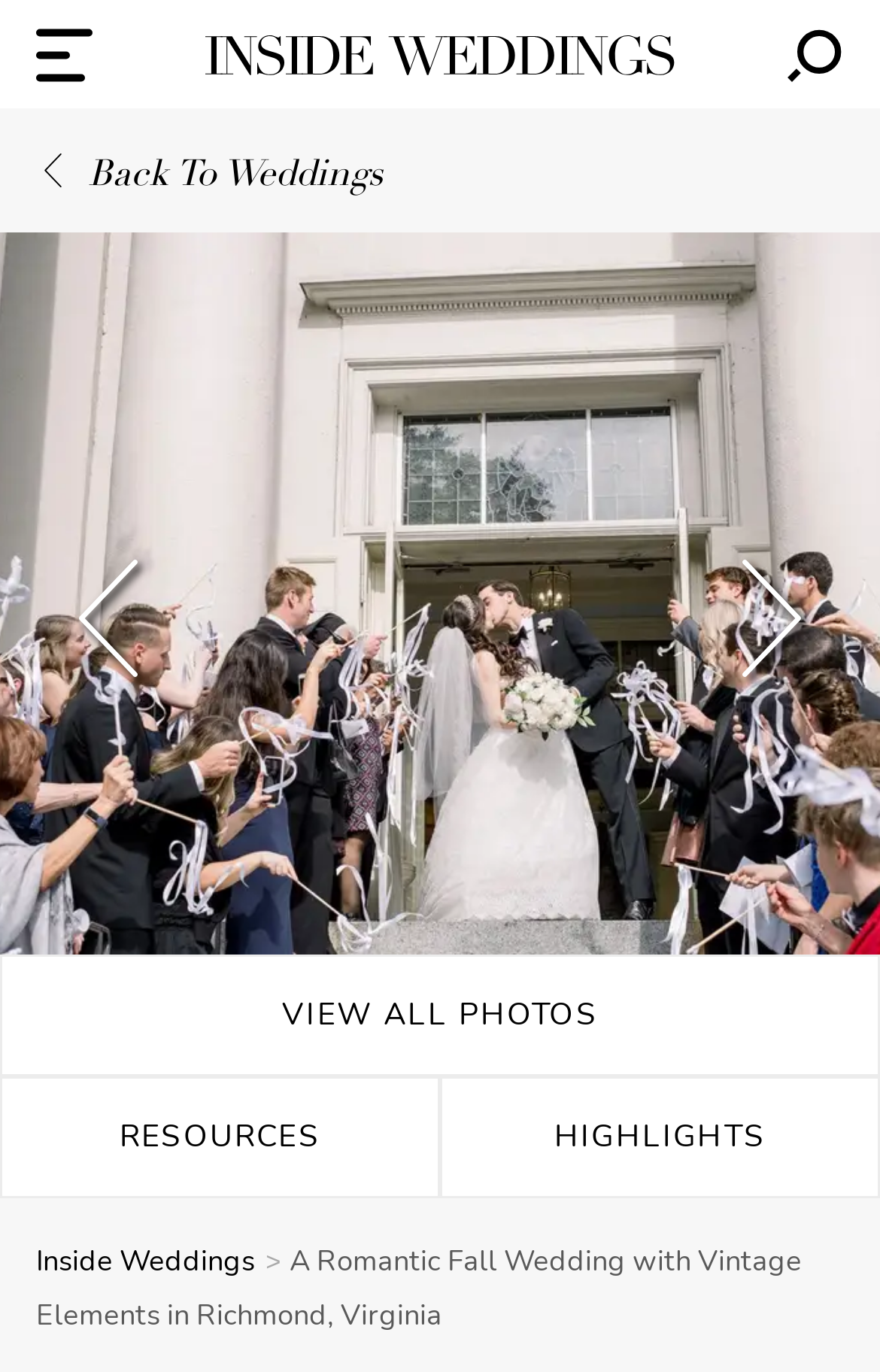Identify the bounding box coordinates for the element you need to click to achieve the following task: "Check joint statements". Provide the bounding box coordinates as four float numbers between 0 and 1, in the form [left, top, right, bottom].

None